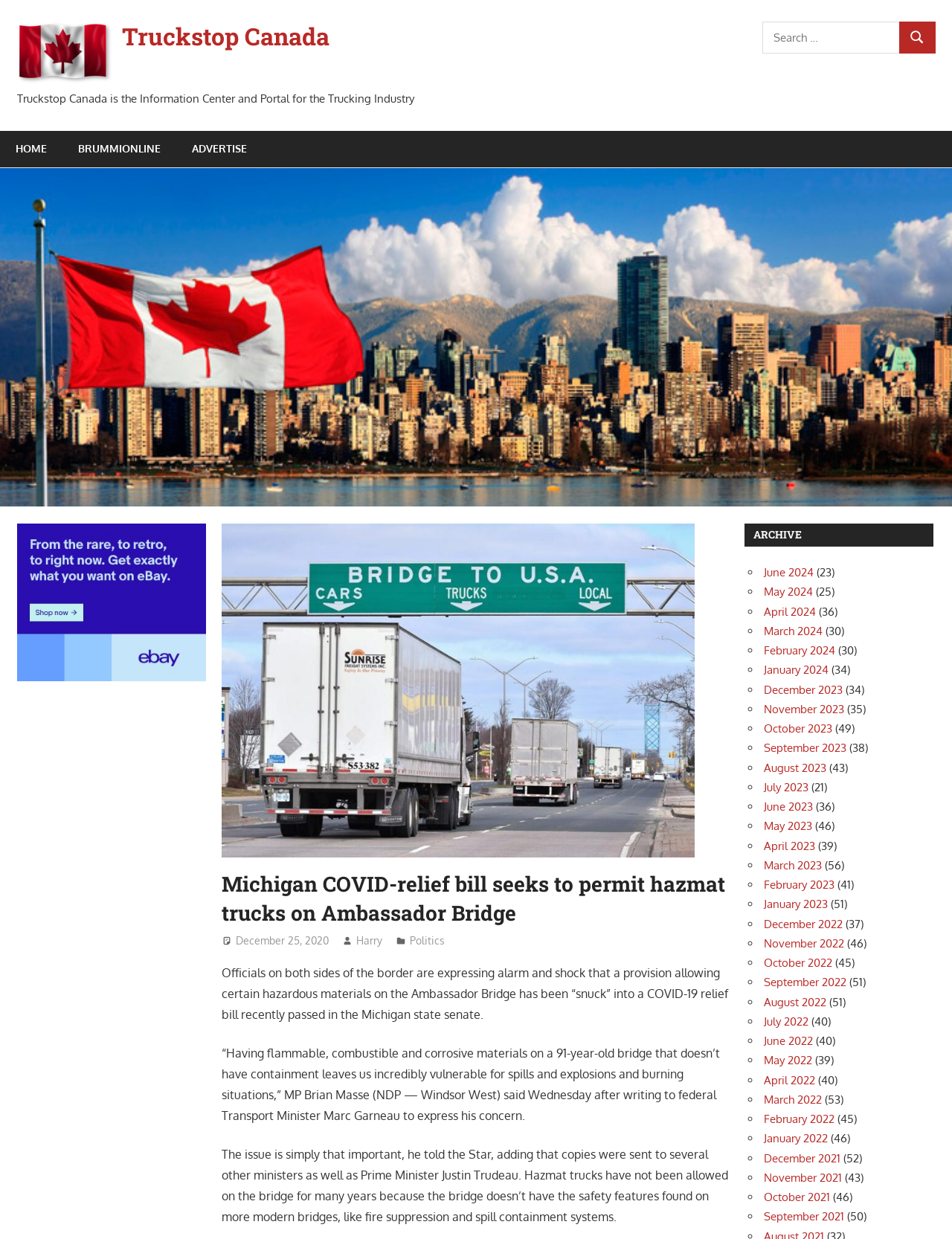What is the name of the website?
From the details in the image, answer the question comprehensively.

I found the answer by looking at the top-left corner of the webpage, where the website's logo and name 'Truckstop Canada' are displayed.